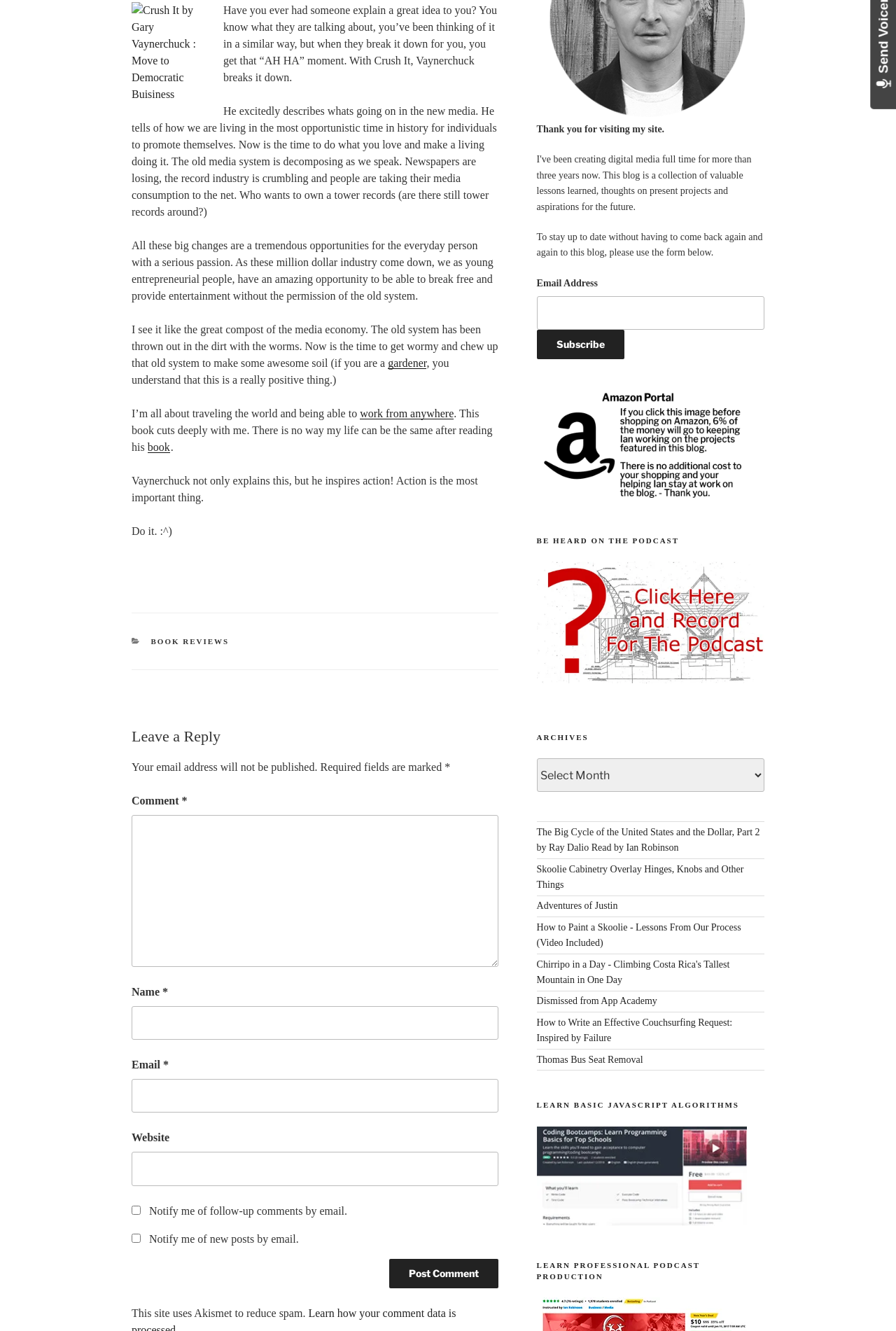Calculate the bounding box coordinates for the UI element based on the following description: "parent_node: Name * name="author"". Ensure the coordinates are four float numbers between 0 and 1, i.e., [left, top, right, bottom].

[0.147, 0.756, 0.556, 0.781]